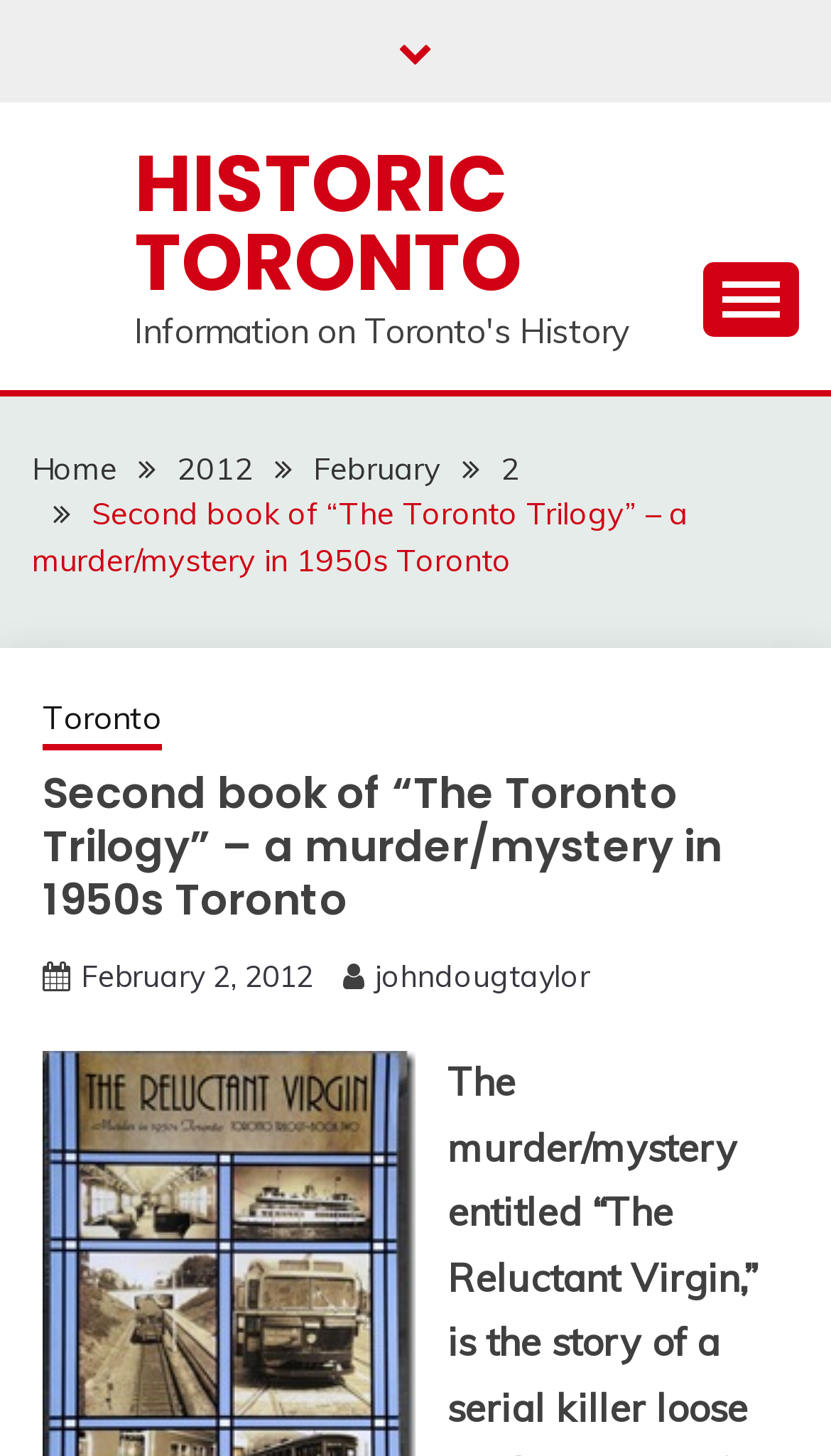Find the bounding box coordinates of the element you need to click on to perform this action: 'Click the 'Toronto' link'. The coordinates should be represented by four float values between 0 and 1, in the format [left, top, right, bottom].

[0.051, 0.478, 0.195, 0.515]